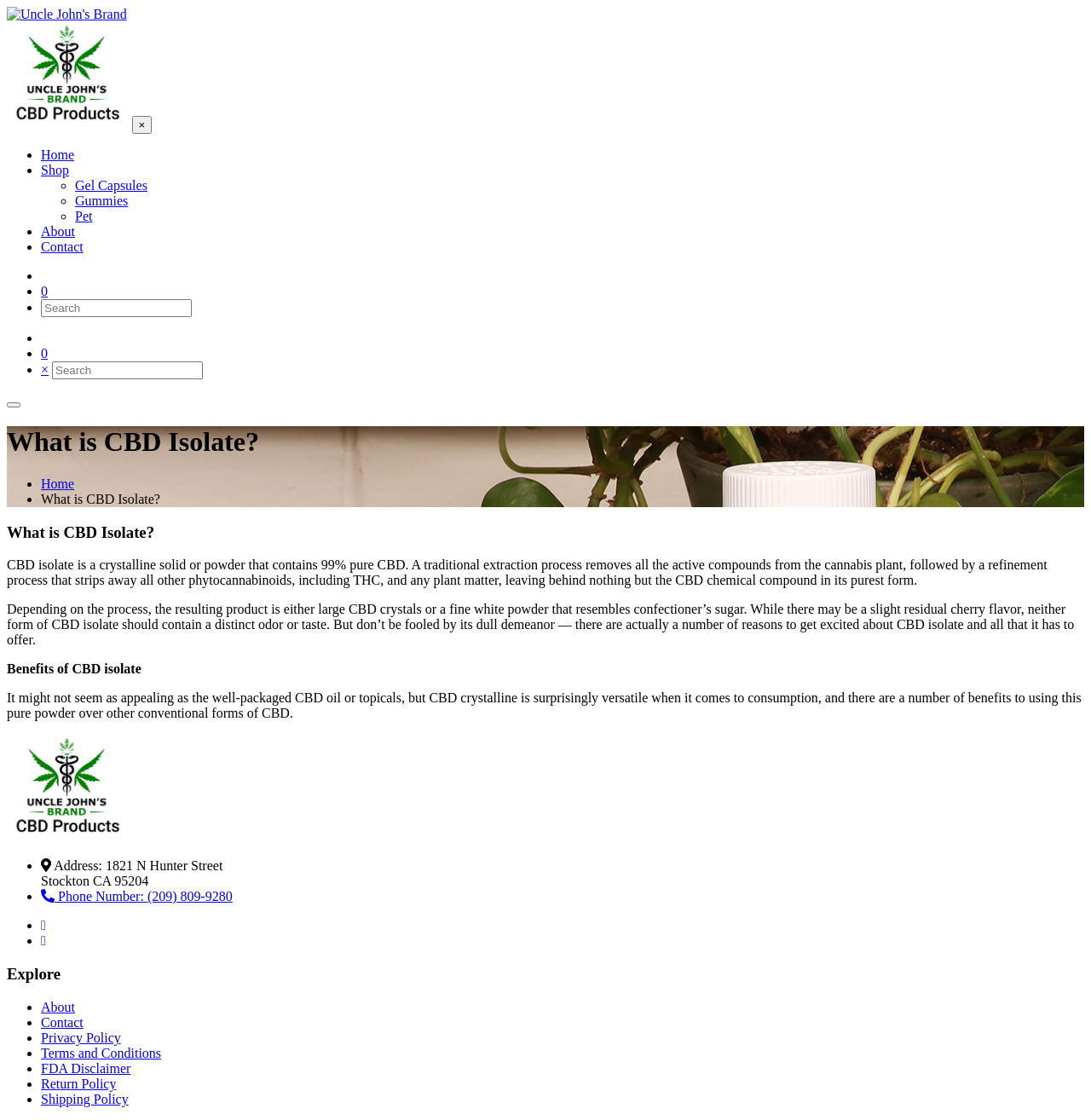From the given element description: "alt="Uncle John's Brand"", find the bounding box for the UI element. Provide the coordinates as four float numbers between 0 and 1, in the order [left, top, right, bottom].

[0.006, 0.741, 0.118, 0.754]